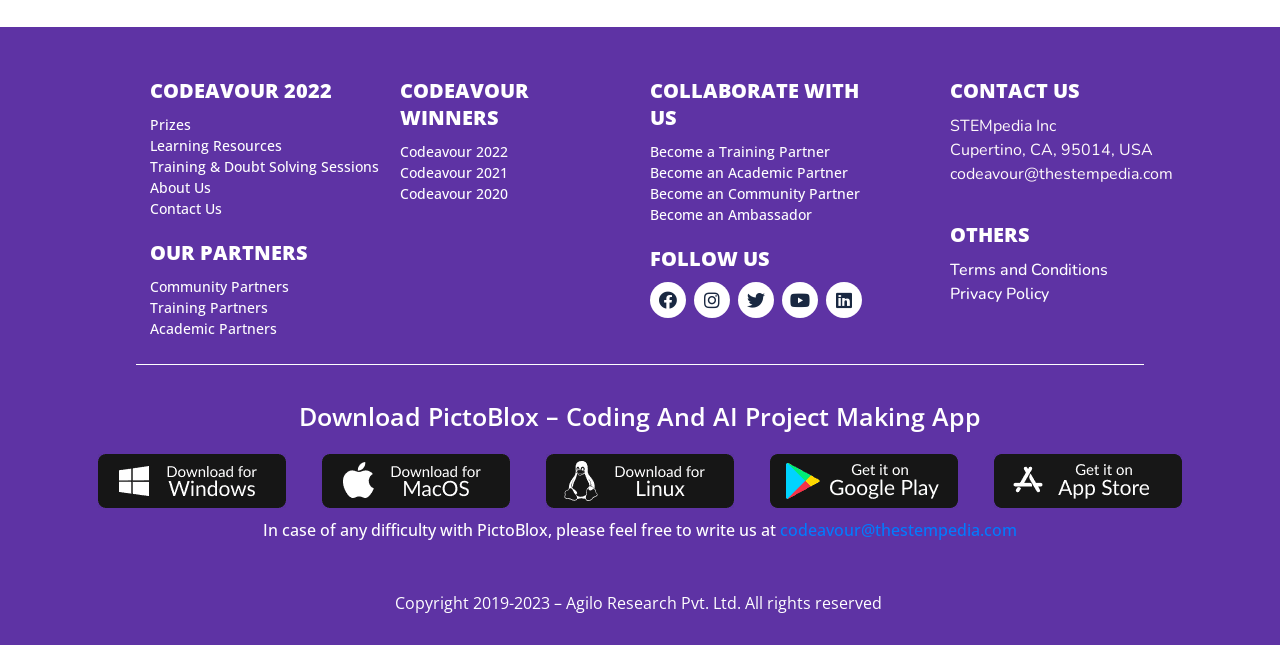Determine the bounding box coordinates of the UI element described by: "About Me".

None